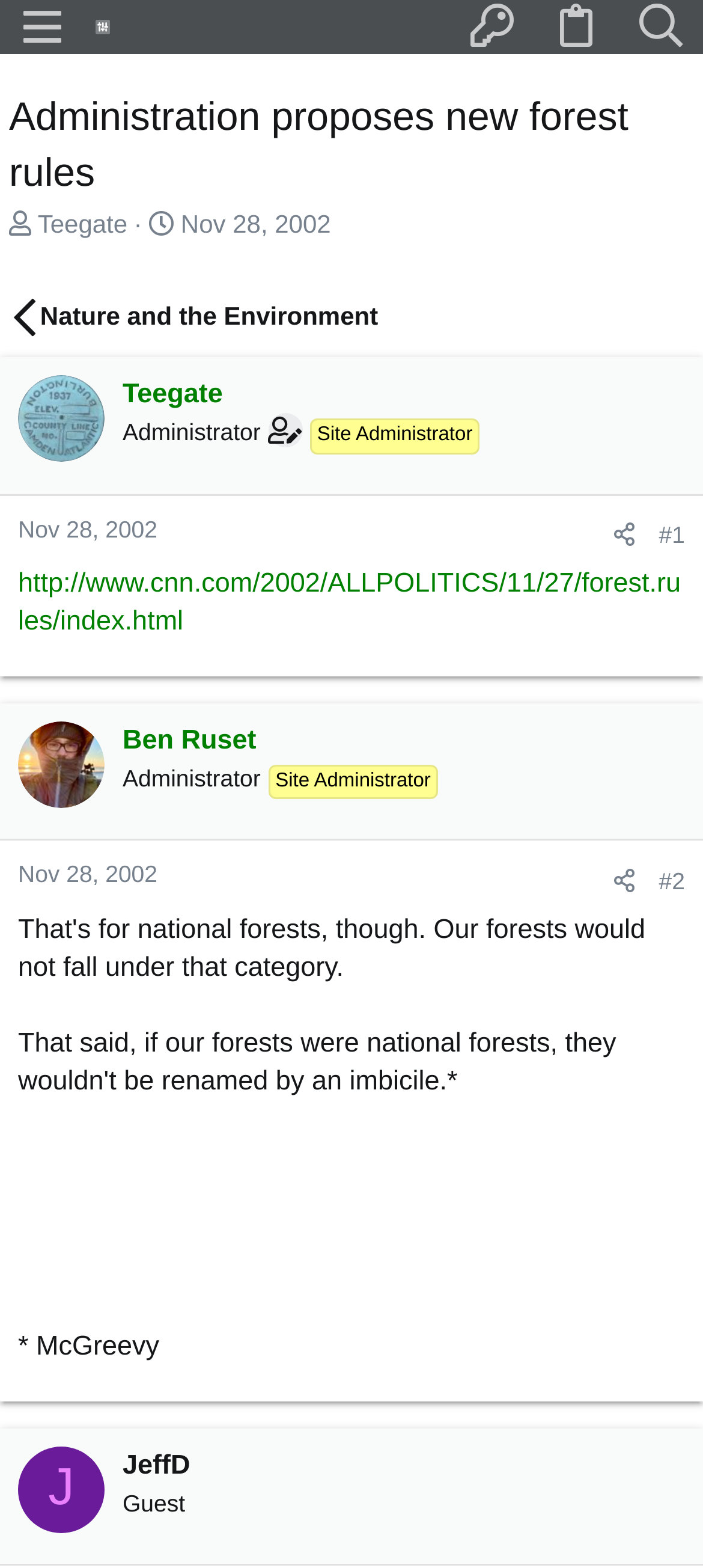Please locate the bounding box coordinates of the element's region that needs to be clicked to follow the instruction: "Check out Wellness". The bounding box coordinates should be provided as four float numbers between 0 and 1, i.e., [left, top, right, bottom].

None